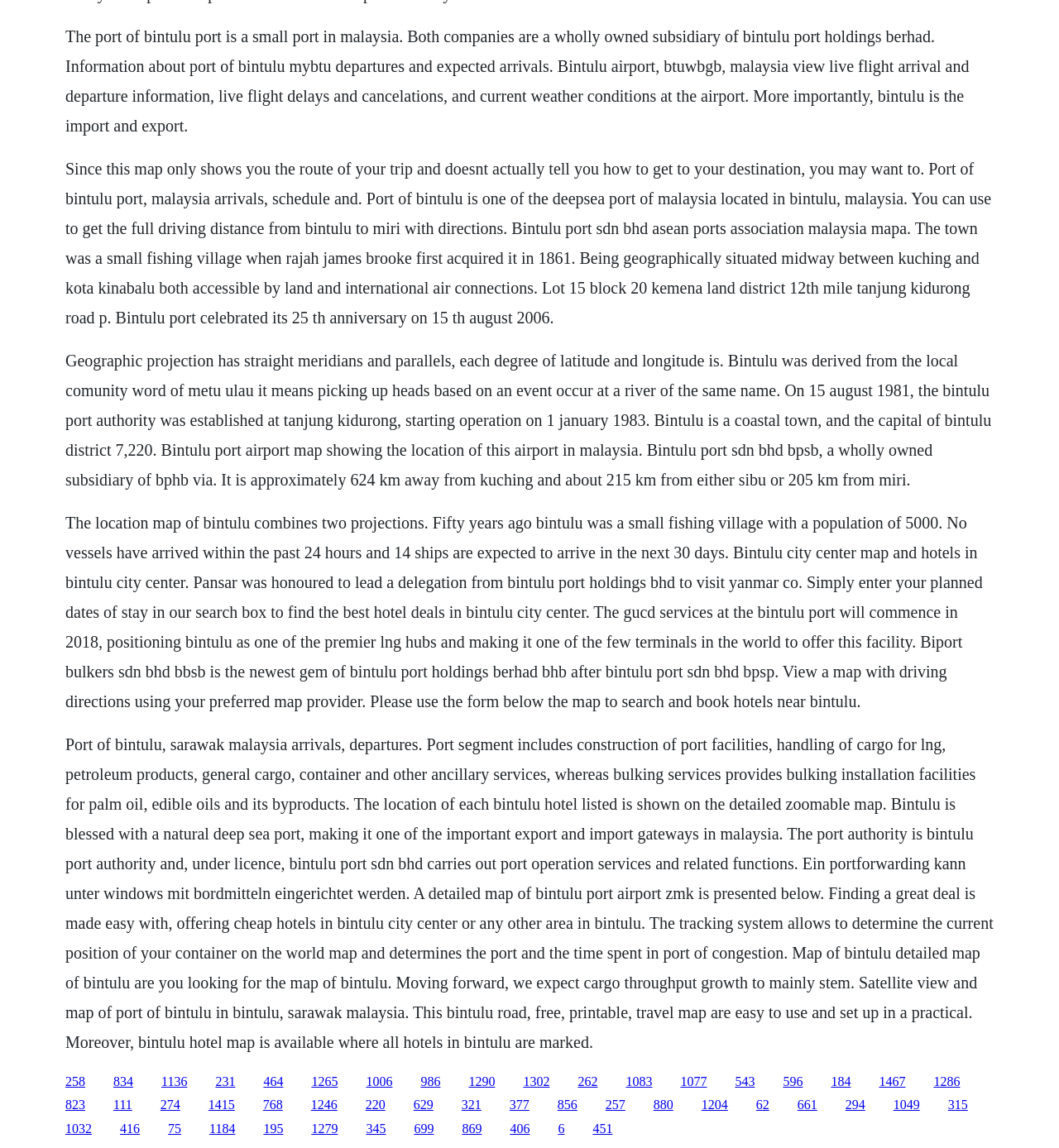What is the significance of Bintulu Port?
Answer the question with just one word or phrase using the image.

Import and export gateway